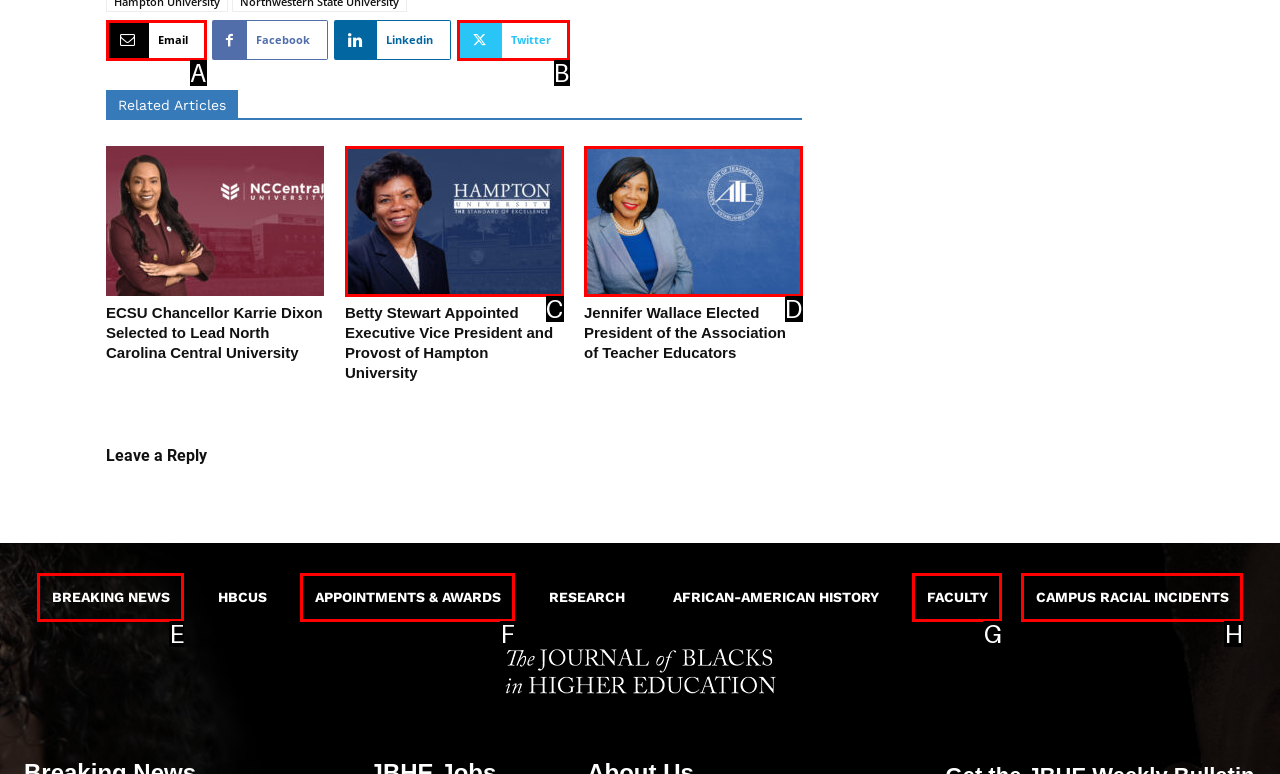Select the option that fits this description: Appointments & Awards
Answer with the corresponding letter directly.

F